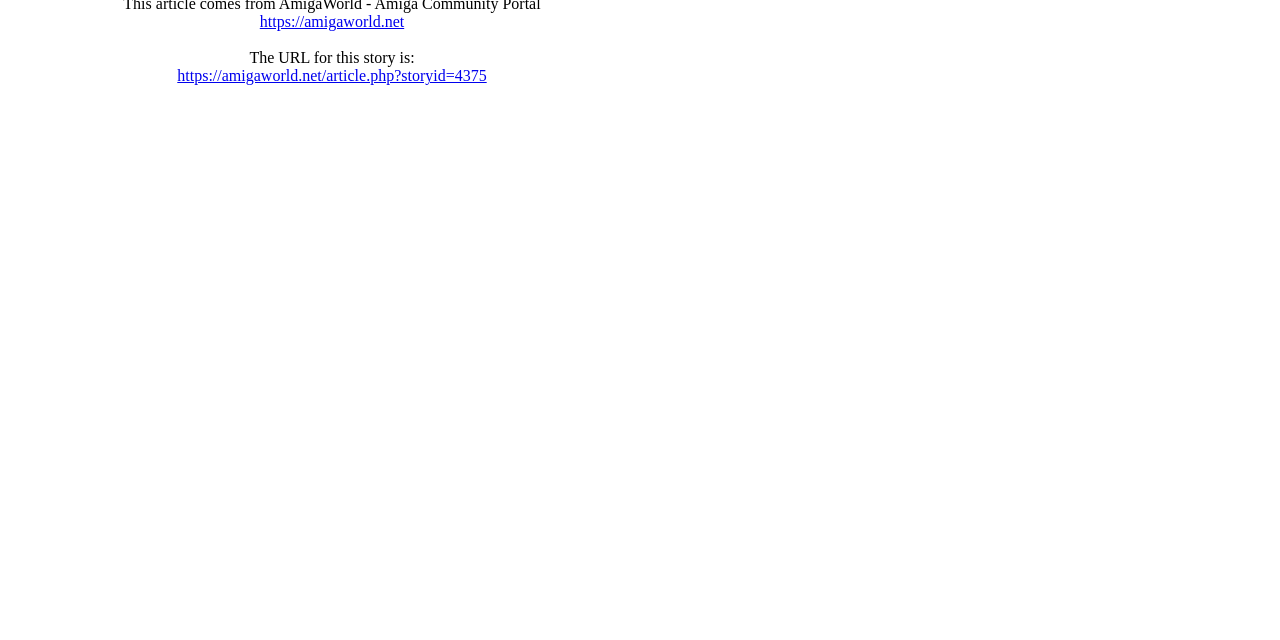Given the element description: "https://amigaworld.net/article.php?storyid=4375", predict the bounding box coordinates of this UI element. The coordinates must be four float numbers between 0 and 1, given as [left, top, right, bottom].

[0.139, 0.105, 0.38, 0.132]